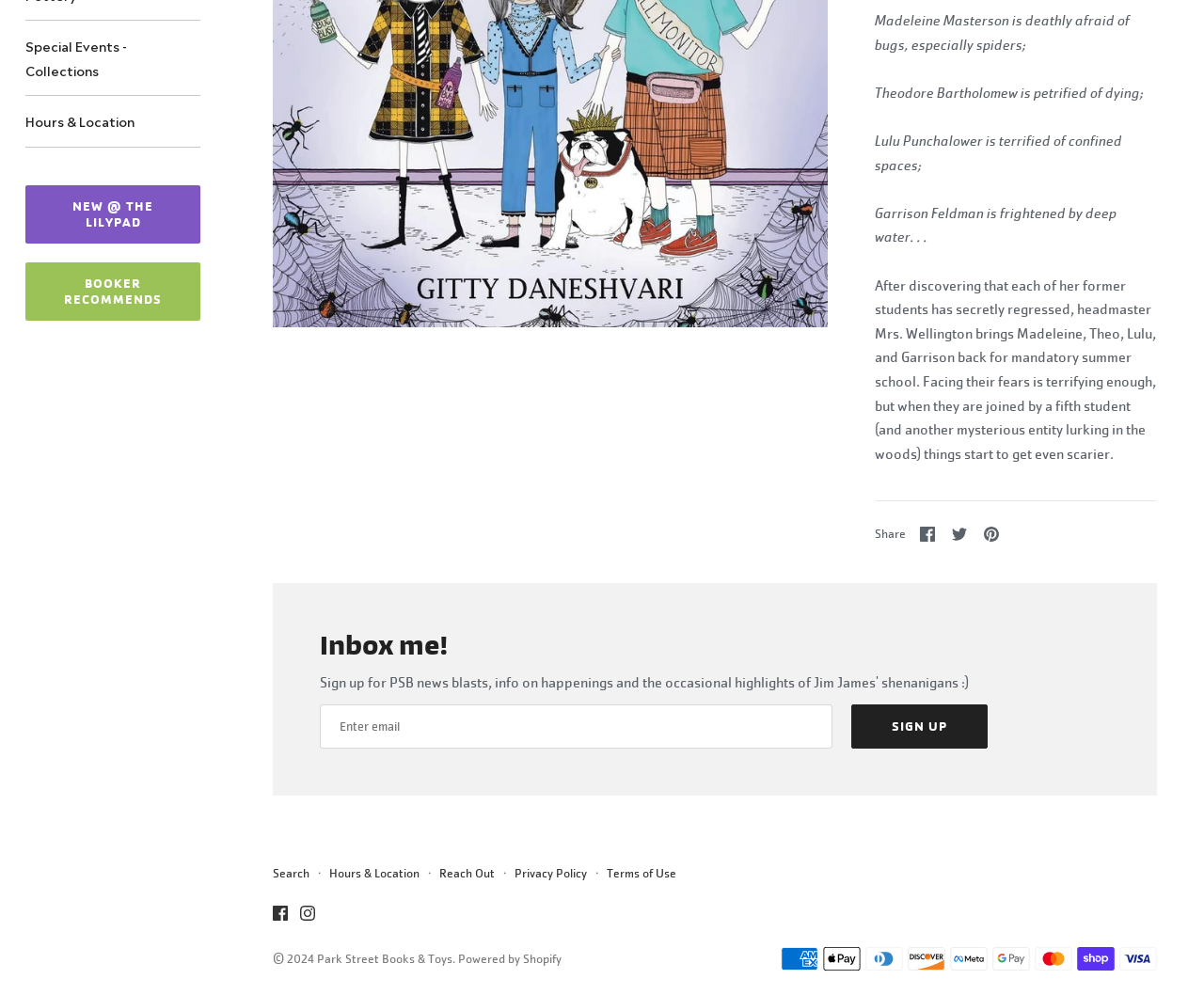Please predict the bounding box coordinates (top-left x, top-left y, bottom-right x, bottom-right y) for the UI element in the screenshot that fits the description: Terms of Use

[0.504, 0.87, 0.562, 0.886]